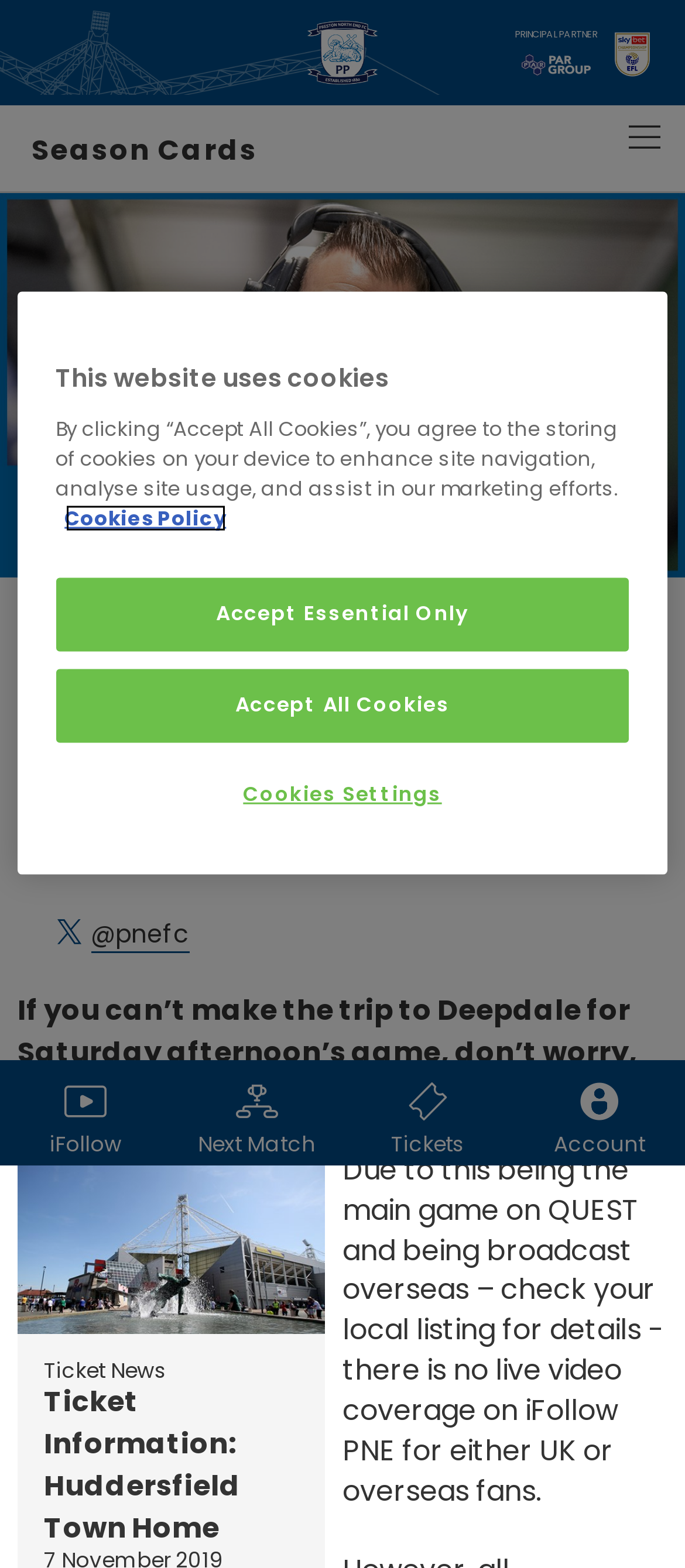Could you highlight the region that needs to be clicked to execute the instruction: "Visit Preston North End badge"?

[0.449, 0.011, 0.551, 0.056]